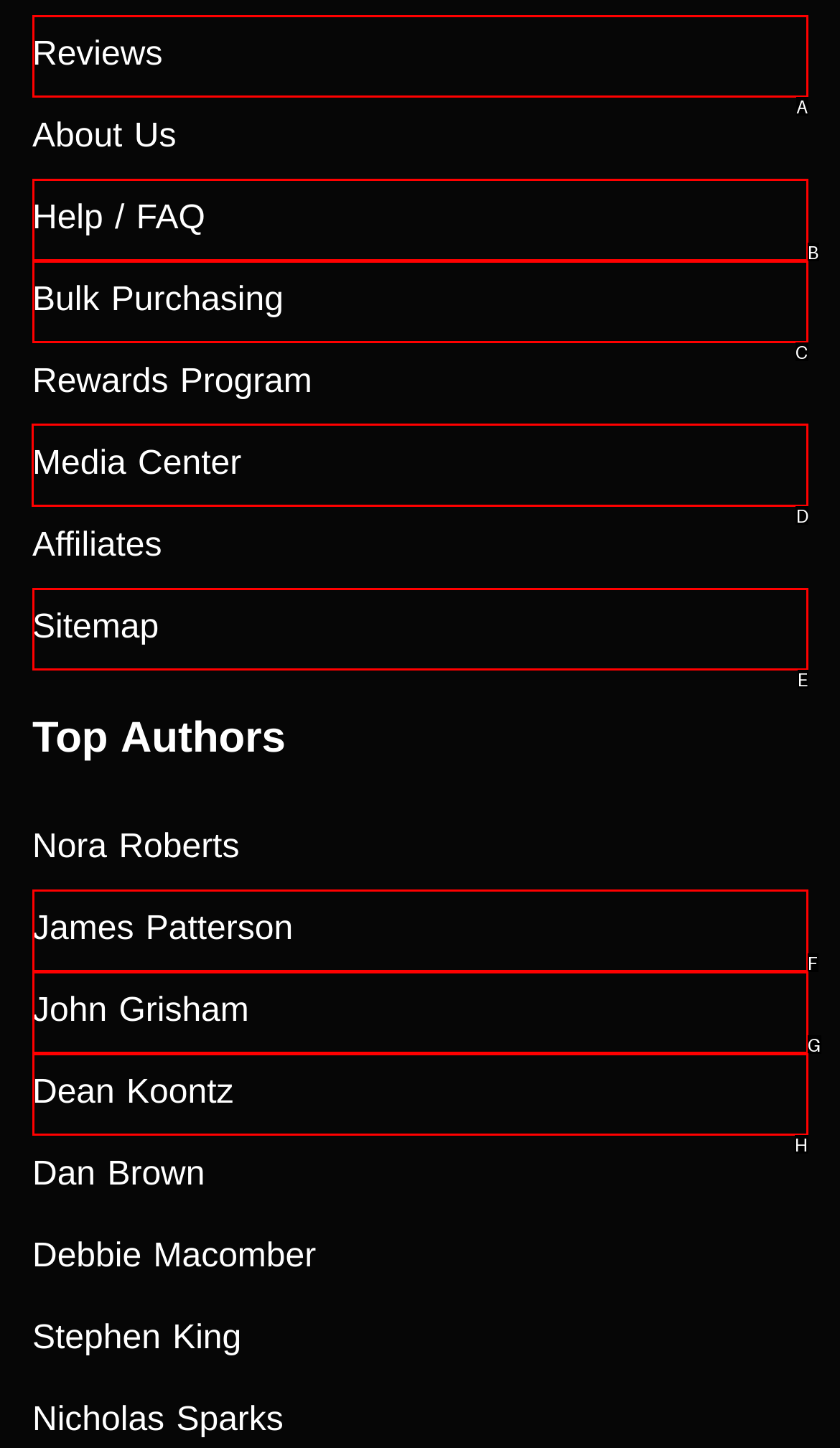Tell me which one HTML element I should click to complete the following task: Read the review of Kinderszenen Answer with the option's letter from the given choices directly.

None